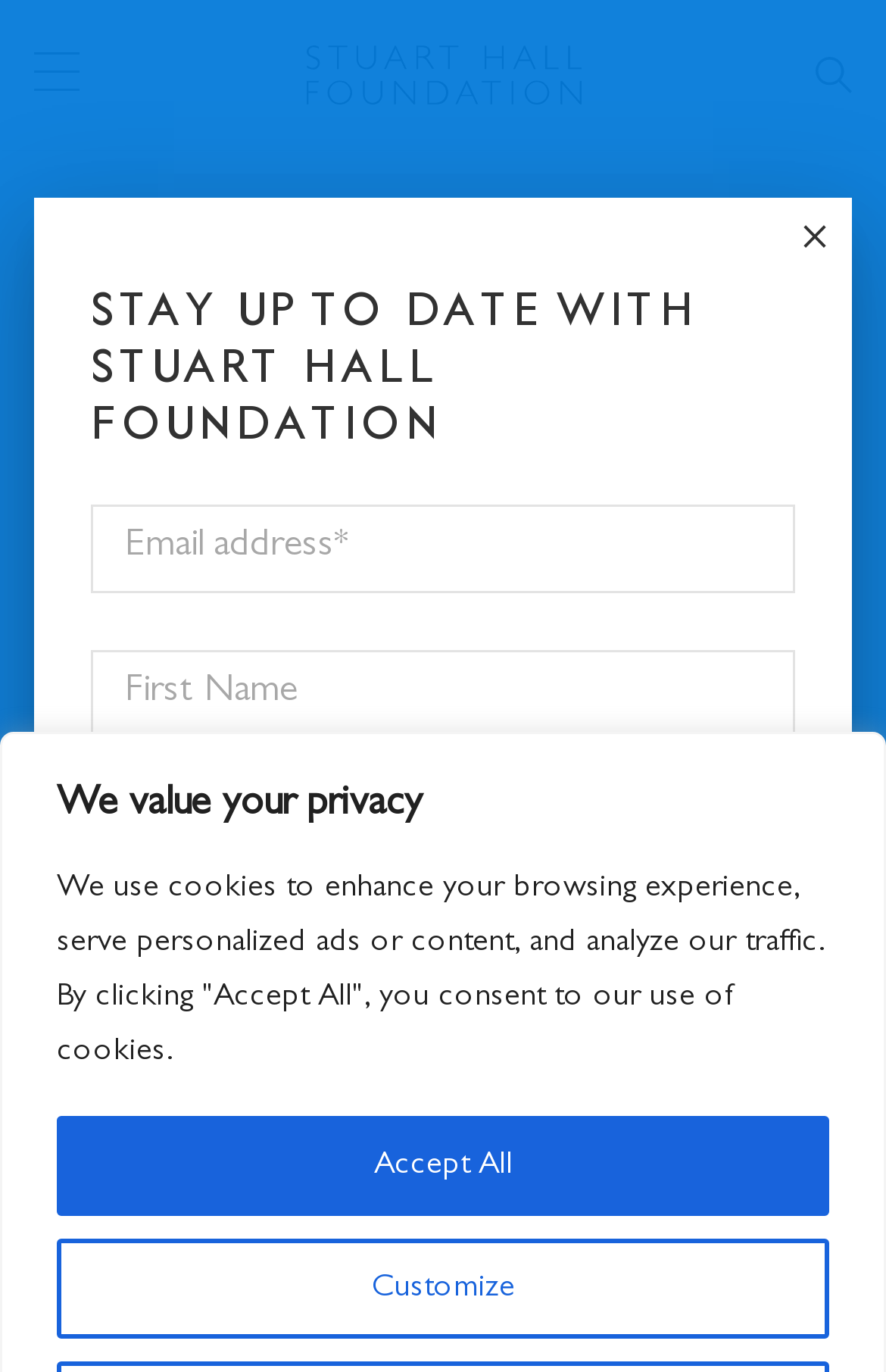What is the purpose of the 'Subscribe' button?
Please give a detailed answer to the question using the information shown in the image.

I inferred the purpose of the 'Subscribe' button by looking at its location and the surrounding elements. The button is located near a series of textboxes and a checkbox, which suggests that it is part of a subscription form. The StaticText element with the text 'SUBSCRIBE' next to the button further supports this conclusion.